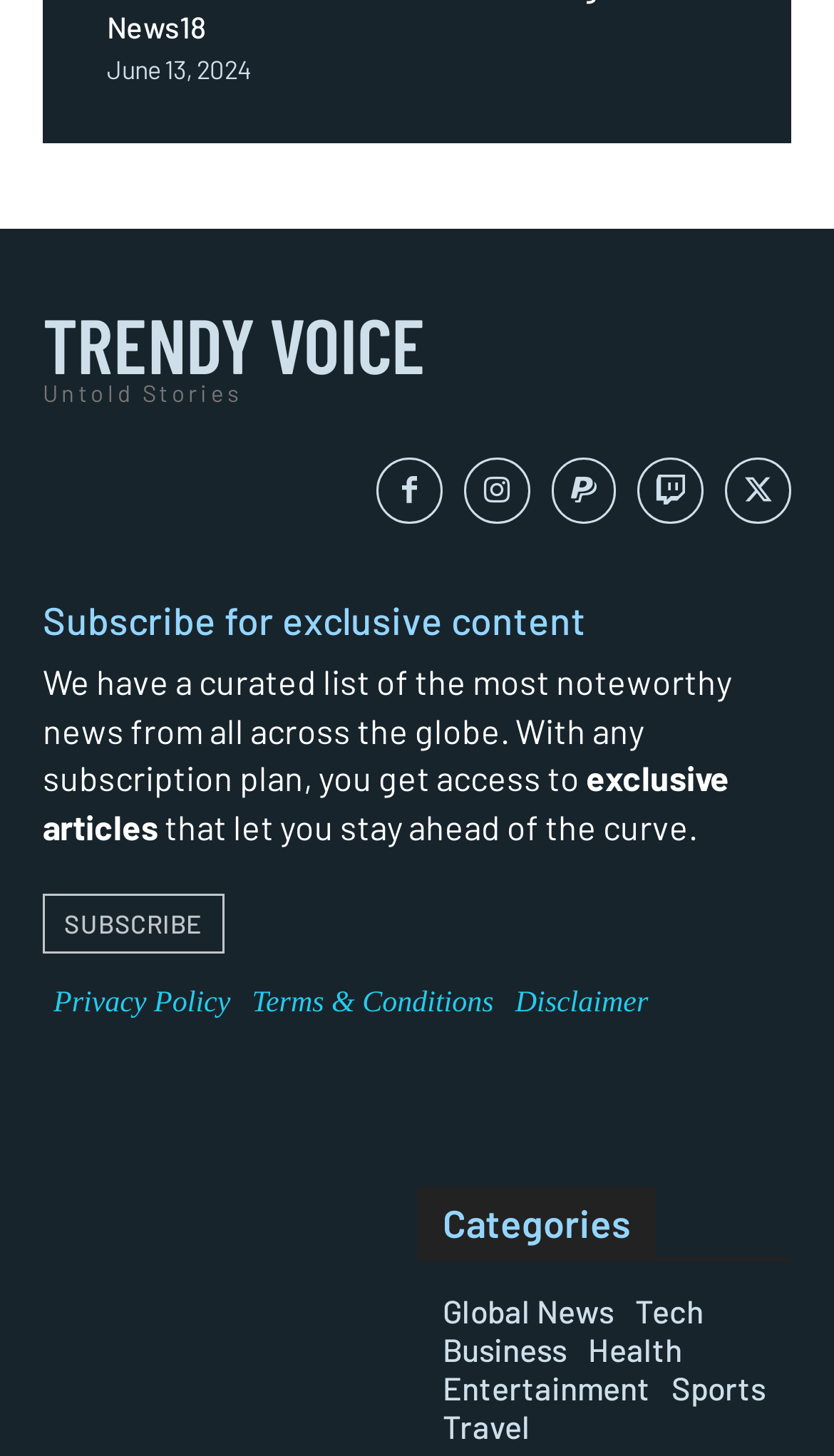Carefully observe the image and respond to the question with a detailed answer:
What is the date mentioned on the webpage?

The date 'June 13, 2024' is mentioned on the webpage, which can be found in the element with the text 'June 13, 2024' and bounding box coordinates [0.128, 0.036, 0.303, 0.057].